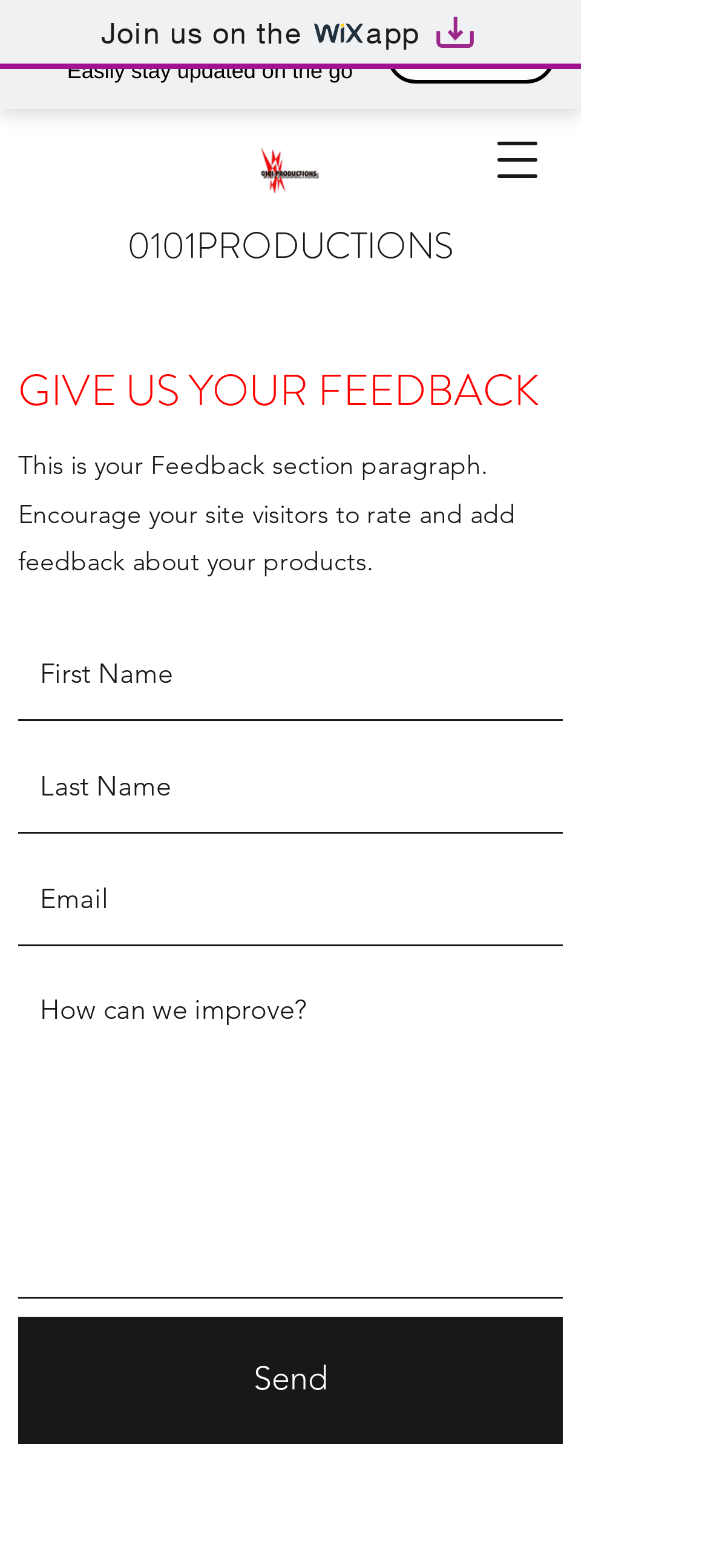Provide your answer in a single word or phrase: 
What is the purpose of the 'Send' button?

To submit feedback